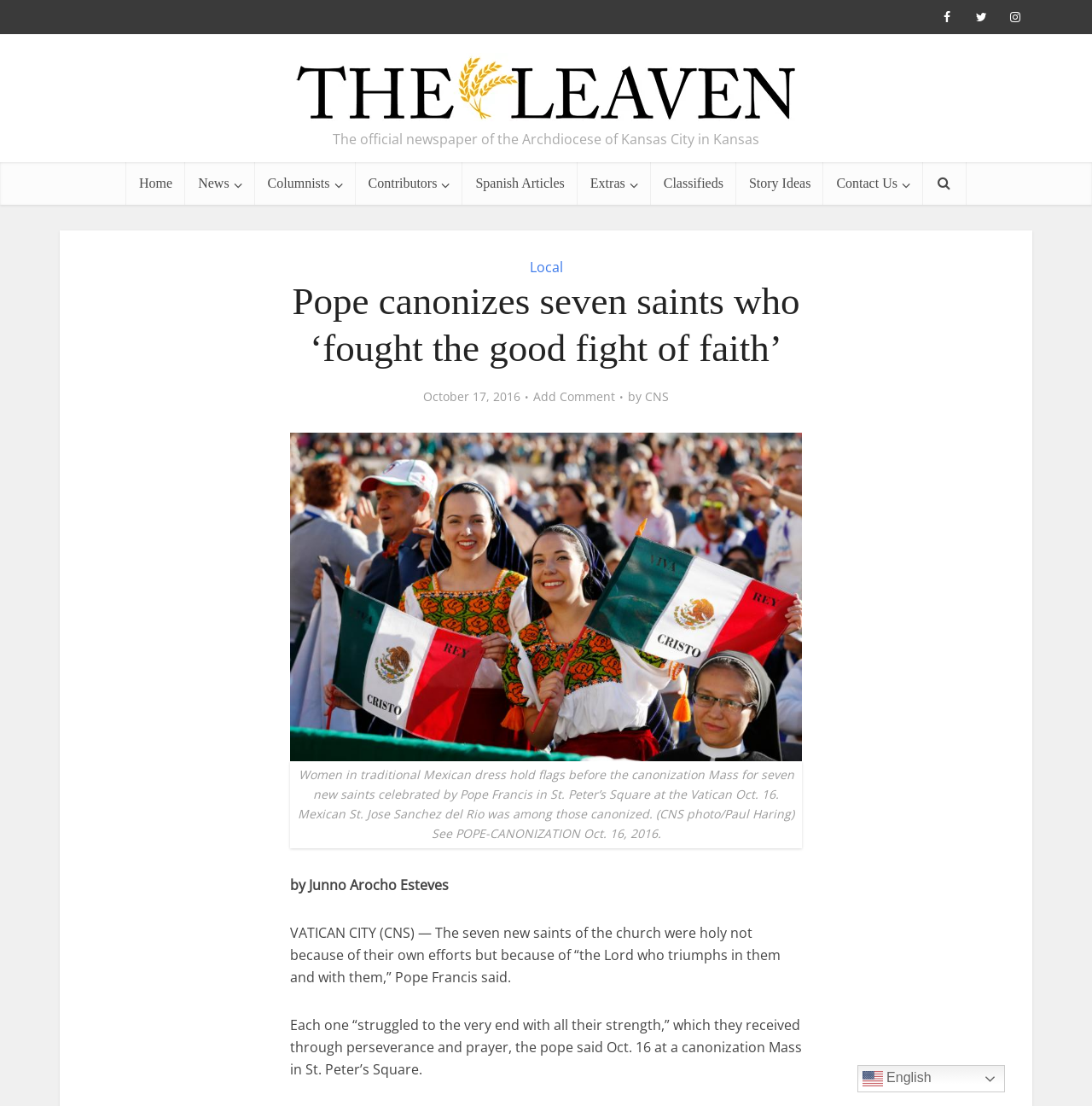What is the language of the webpage?
Refer to the image and provide a detailed answer to the question.

I found the answer by looking at the top-right corner of the webpage, where the language option is displayed. The option 'en English' indicates that the language of the webpage is English.